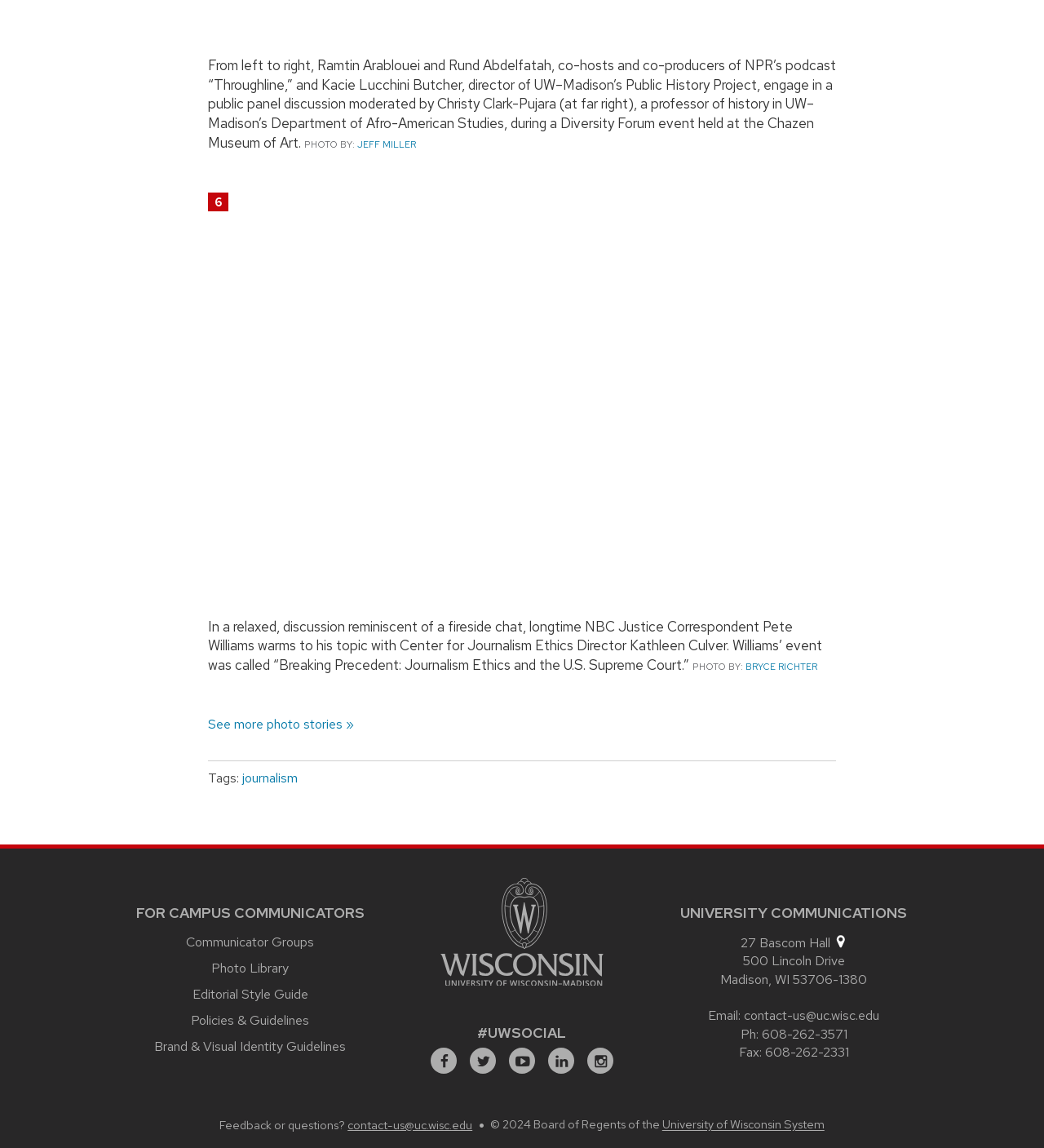Kindly determine the bounding box coordinates for the clickable area to achieve the given instruction: "Follow the university on Facebook".

[0.412, 0.913, 0.437, 0.936]